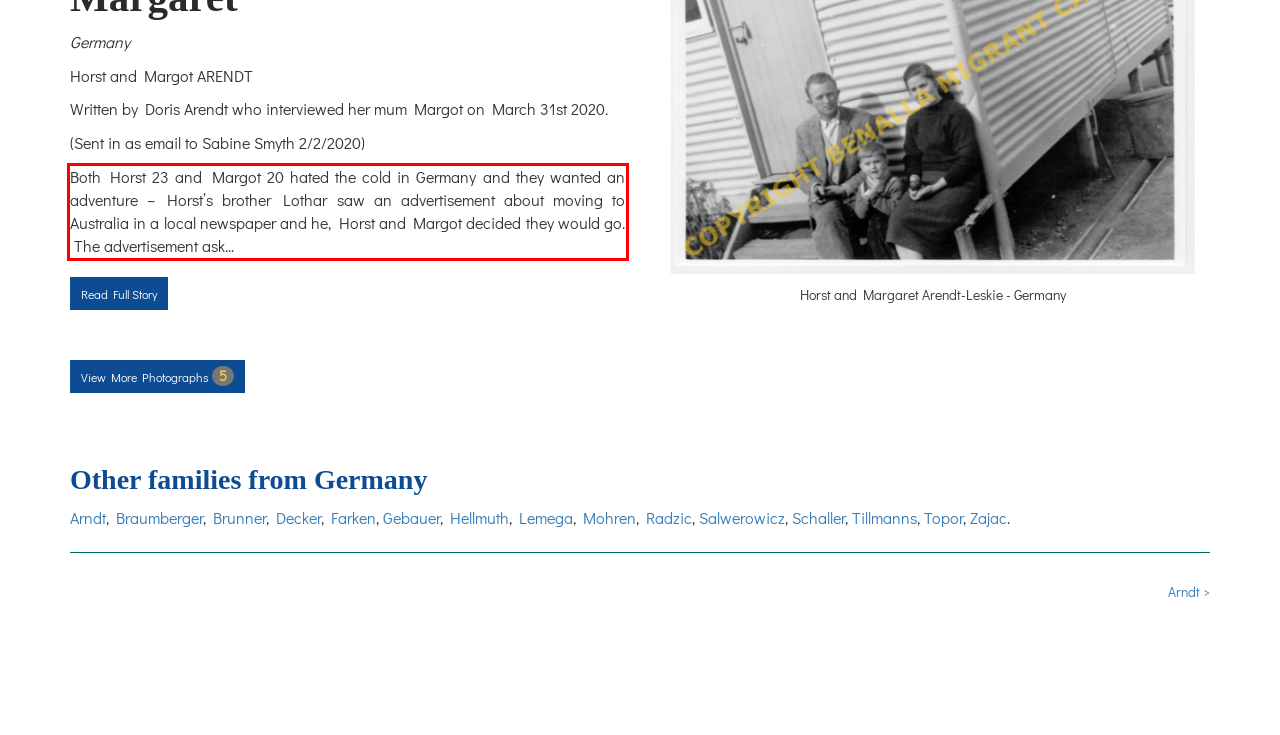Given the screenshot of a webpage, identify the red rectangle bounding box and recognize the text content inside it, generating the extracted text.

Both Horst 23 and Margot 20 hated the cold in Germany and they wanted an adventure – Horst’s brother Lothar saw an advertisement about moving to Australia in a local newspaper and he, Horst and Margot decided they would go. The advertisement ask...